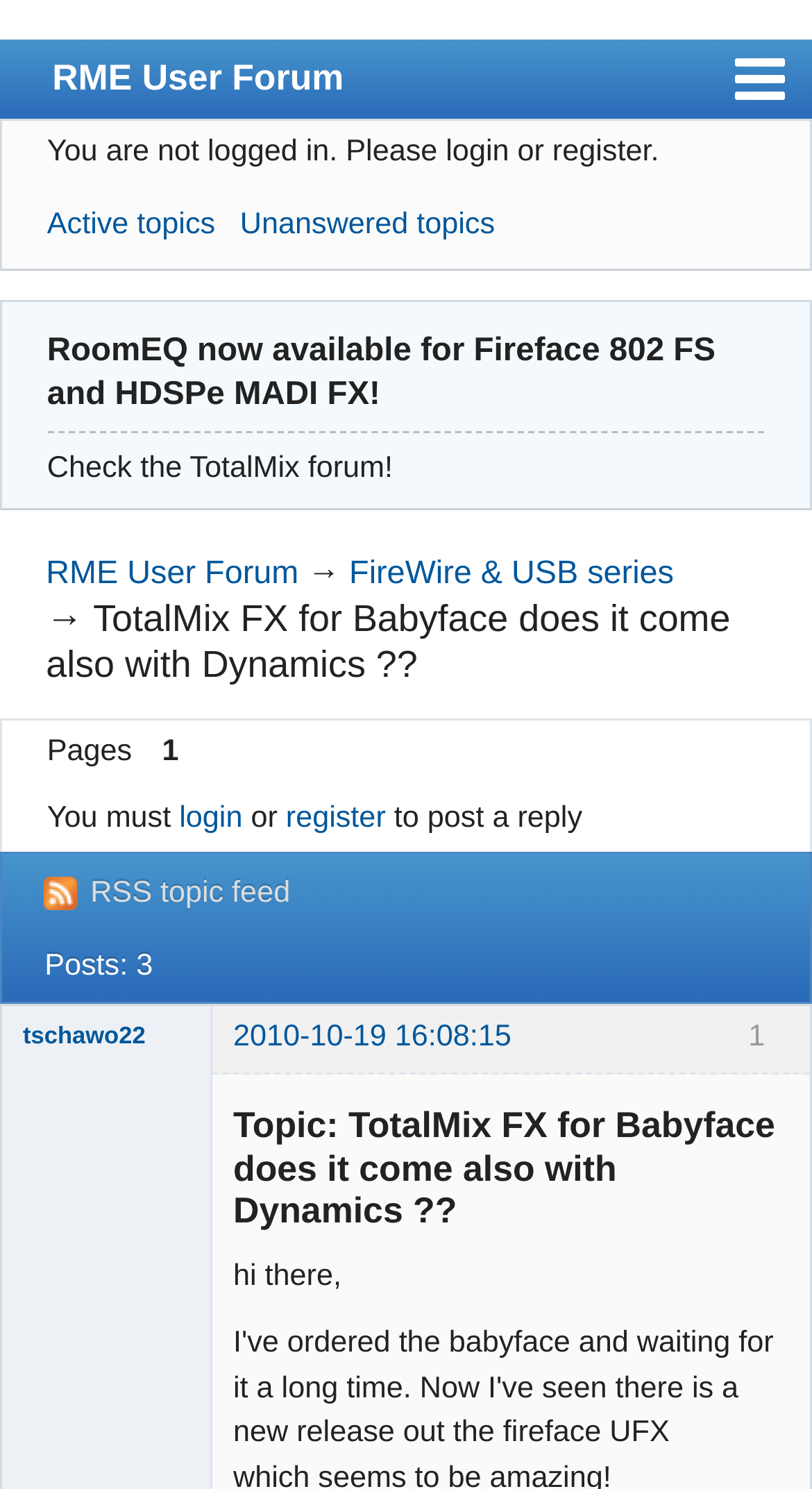Identify the bounding box coordinates necessary to click and complete the given instruction: "Search in the forum".

[0.003, 0.24, 0.675, 0.291]